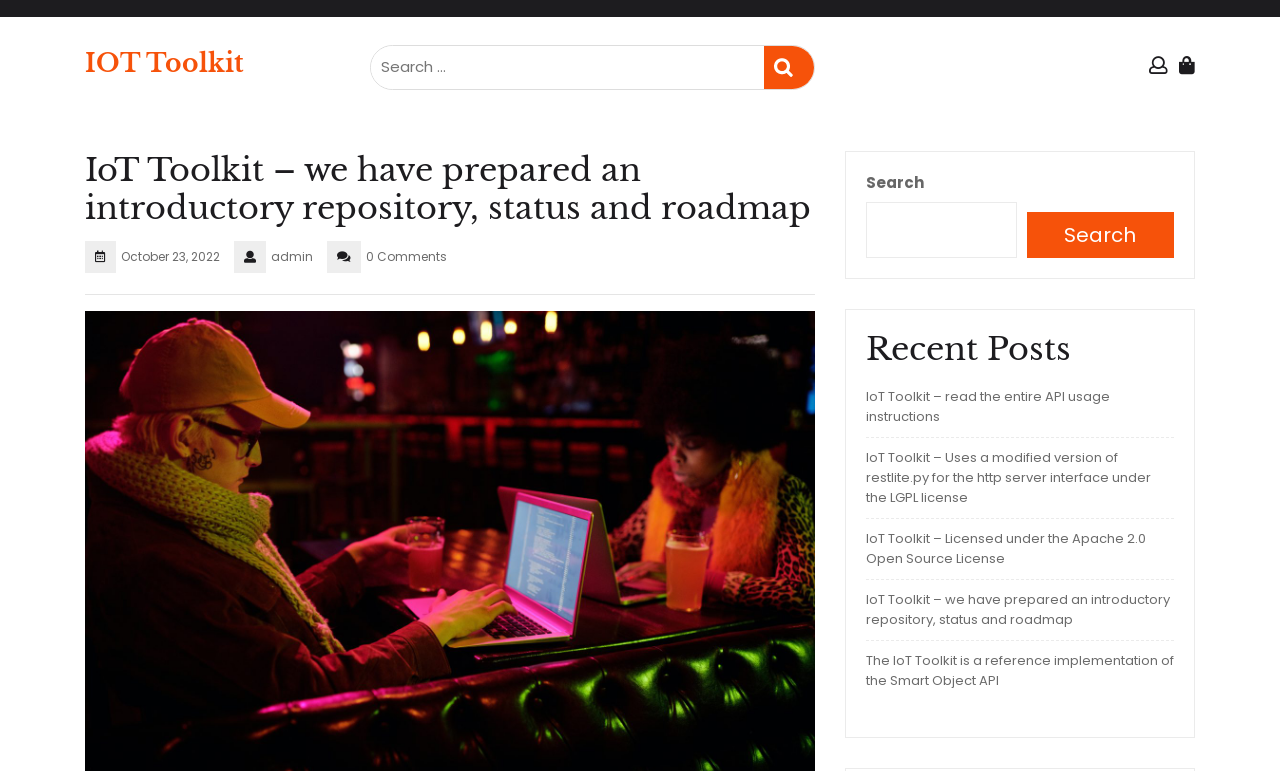Please locate the bounding box coordinates of the element that needs to be clicked to achieve the following instruction: "Search for IoT Toolkit". The coordinates should be four float numbers between 0 and 1, i.e., [left, top, right, bottom].

[0.29, 0.06, 0.549, 0.115]